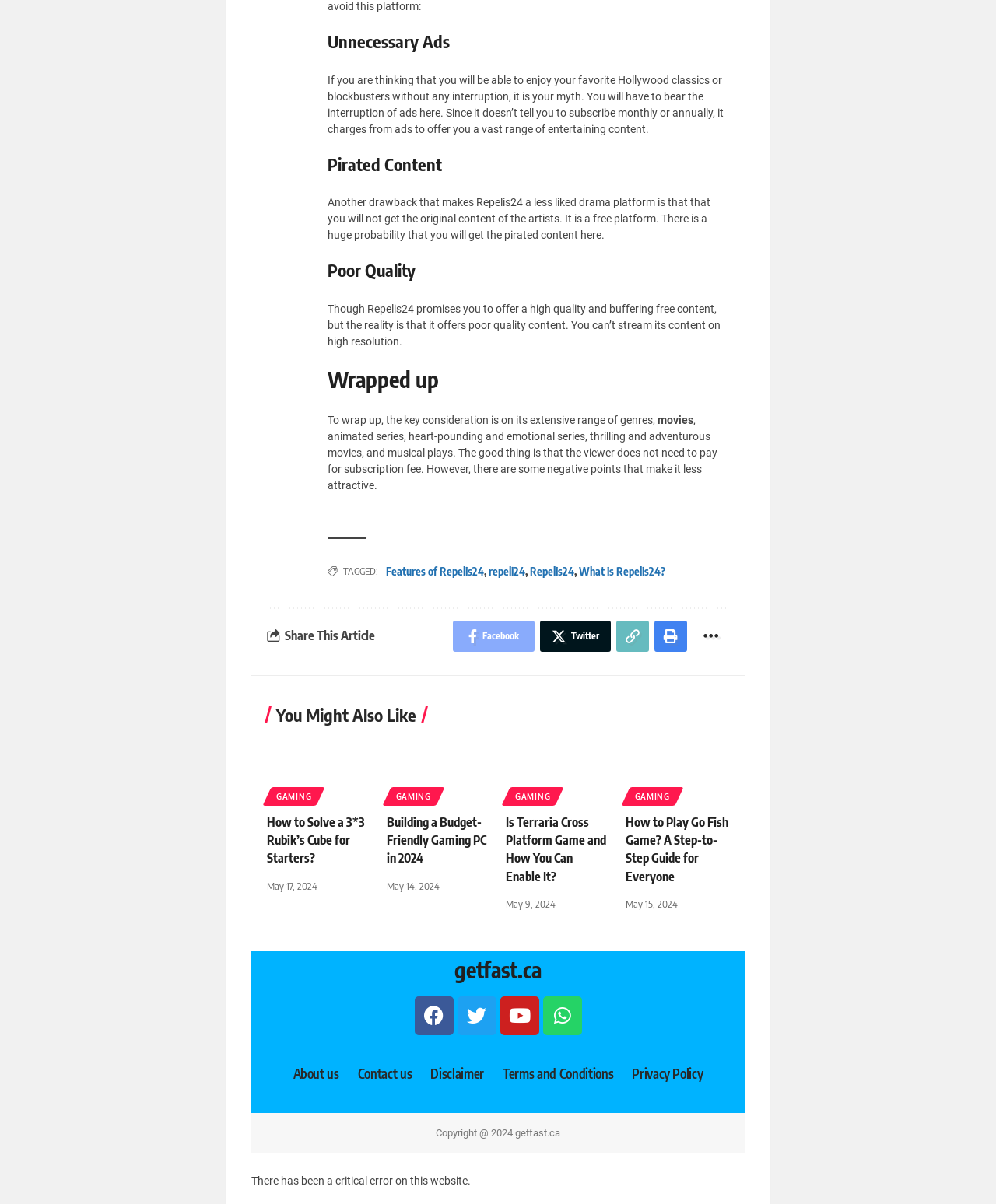Specify the bounding box coordinates of the element's area that should be clicked to execute the given instruction: "Read 'How to Solve a 3*3 Rubik’s Cube'". The coordinates should be four float numbers between 0 and 1, i.e., [left, top, right, bottom].

[0.268, 0.614, 0.372, 0.665]